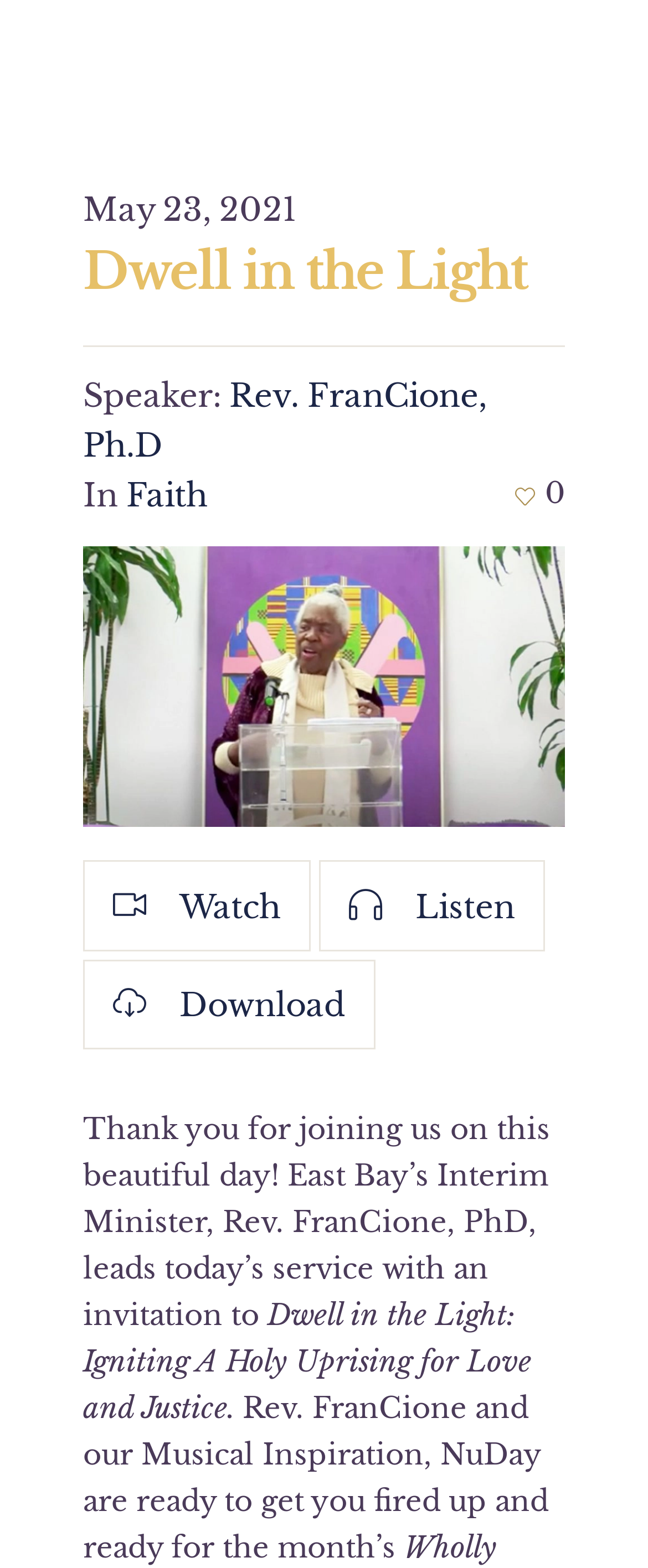Please specify the bounding box coordinates in the format (top-left x, top-left y, bottom-right x, bottom-right y), with all values as floating point numbers between 0 and 1. Identify the bounding box of the UI element described by: Listen

[0.492, 0.549, 0.841, 0.606]